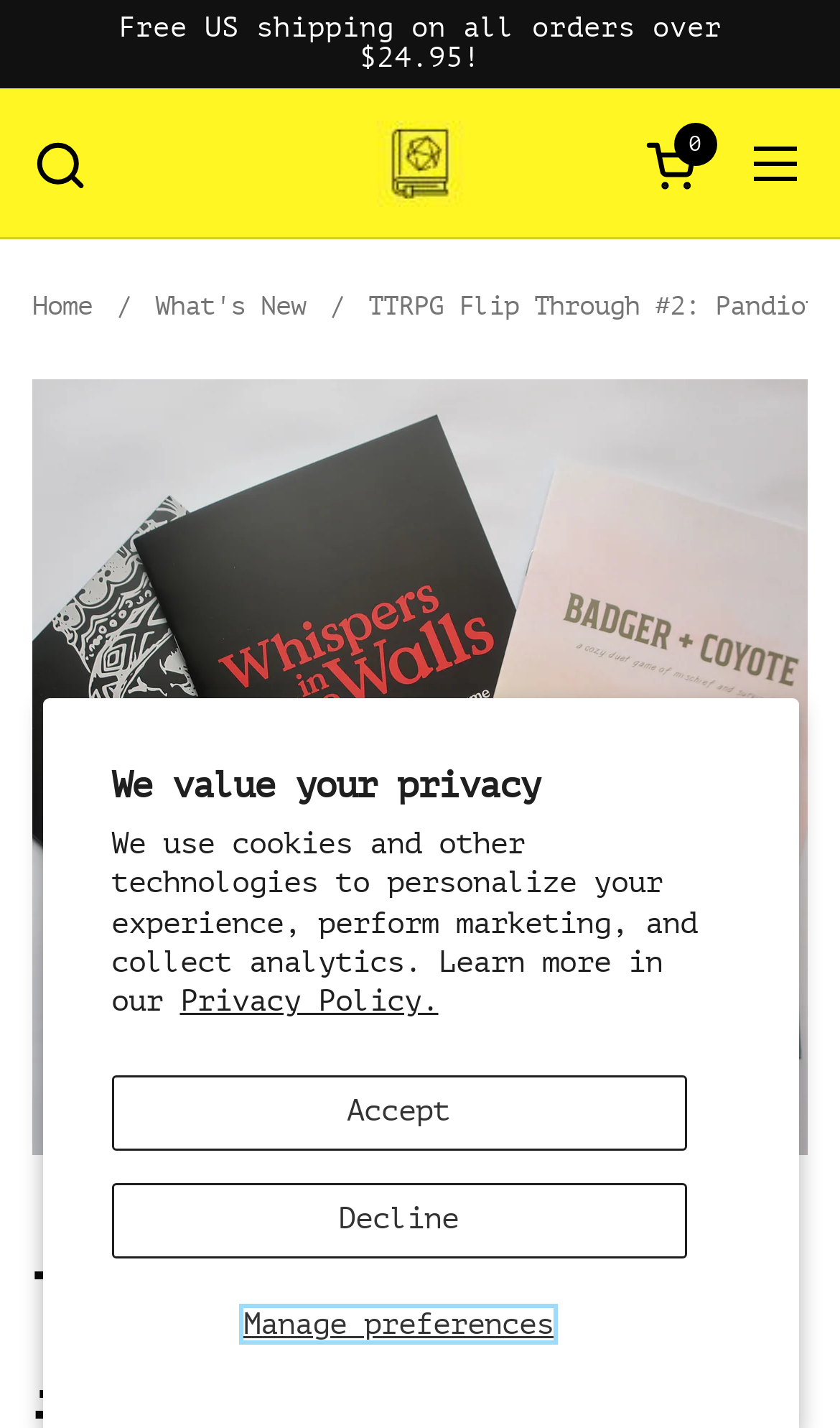Kindly determine the bounding box coordinates of the area that needs to be clicked to fulfill this instruction: "Go to Tabletop Bookshelf".

[0.449, 0.085, 0.551, 0.145]